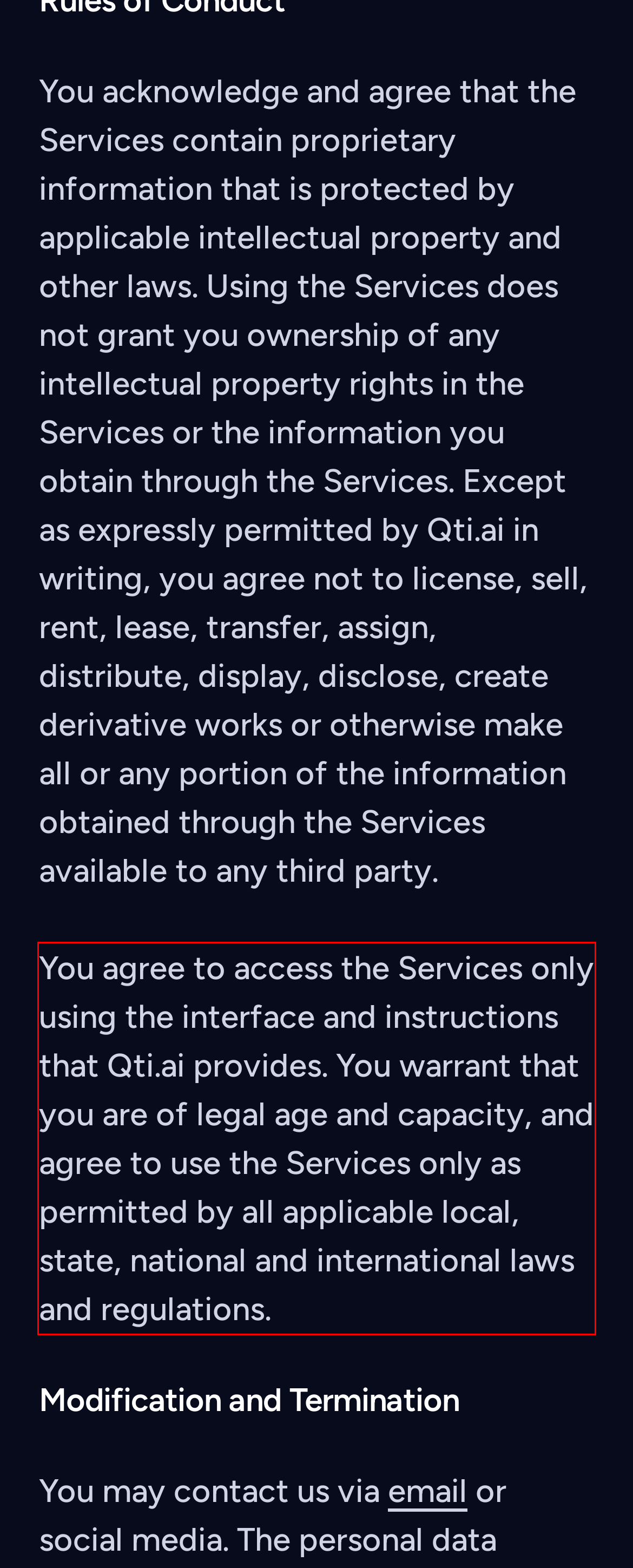Using OCR, extract the text content found within the red bounding box in the given webpage screenshot.

You agree to access the Services only using the interface and instructions that Qti.ai provides. You warrant that you are of legal age and capacity, and agree to use the Services only as permitted by all applicable local, state, national and international laws and regulations.